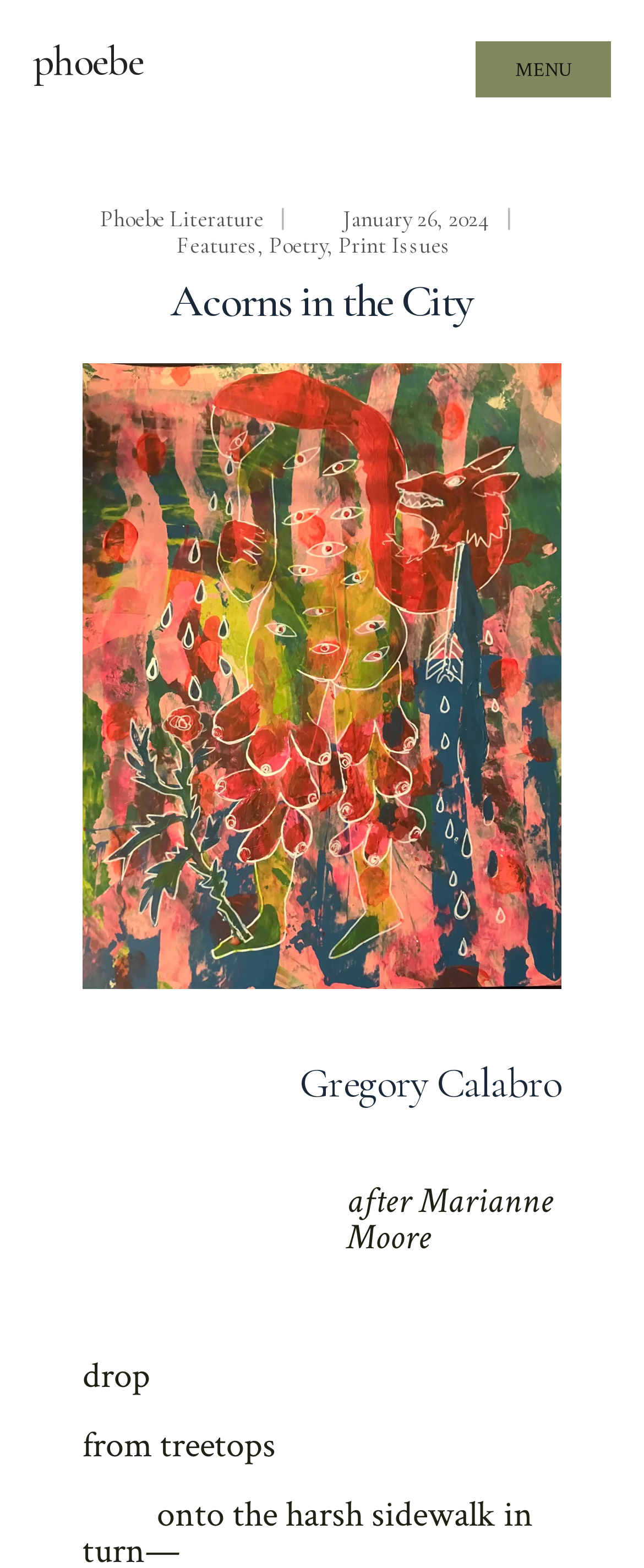Given the element description Rust Platform Support Doc, identify the bounding box coordinates for the UI element on the webpage screenshot. The format should be (top-left x, top-left y, bottom-right x, bottom-right y), with values between 0 and 1.

None